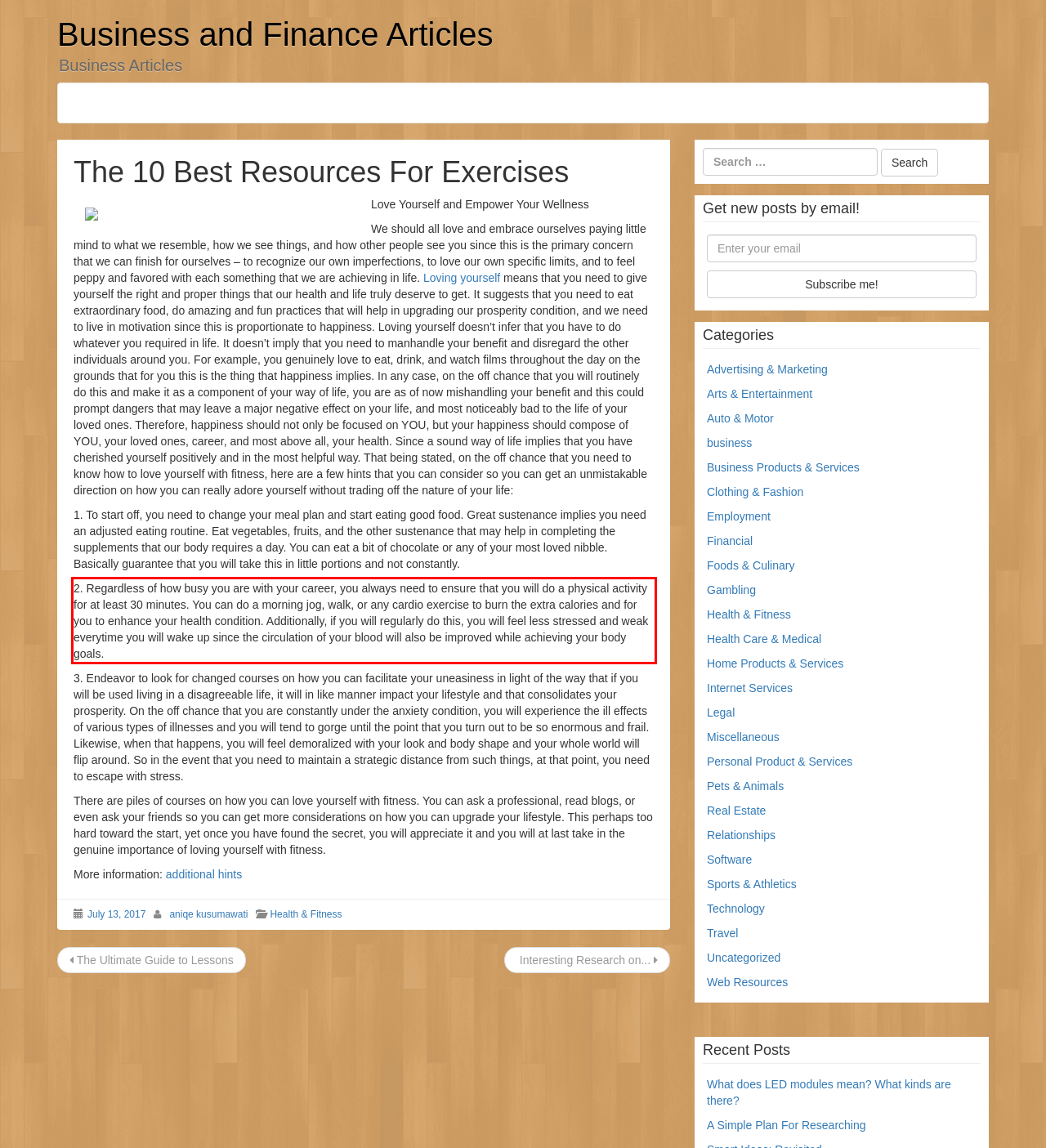Your task is to recognize and extract the text content from the UI element enclosed in the red bounding box on the webpage screenshot.

2. Regardless of how busy you are with your career, you always need to ensure that you will do a physical activity for at least 30 minutes. You can do a morning jog, walk, or any cardio exercise to burn the extra calories and for you to enhance your health condition. Additionally, if you will regularly do this, you will feel less stressed and weak everytime you will wake up since the circulation of your blood will also be improved while achieving your body goals.